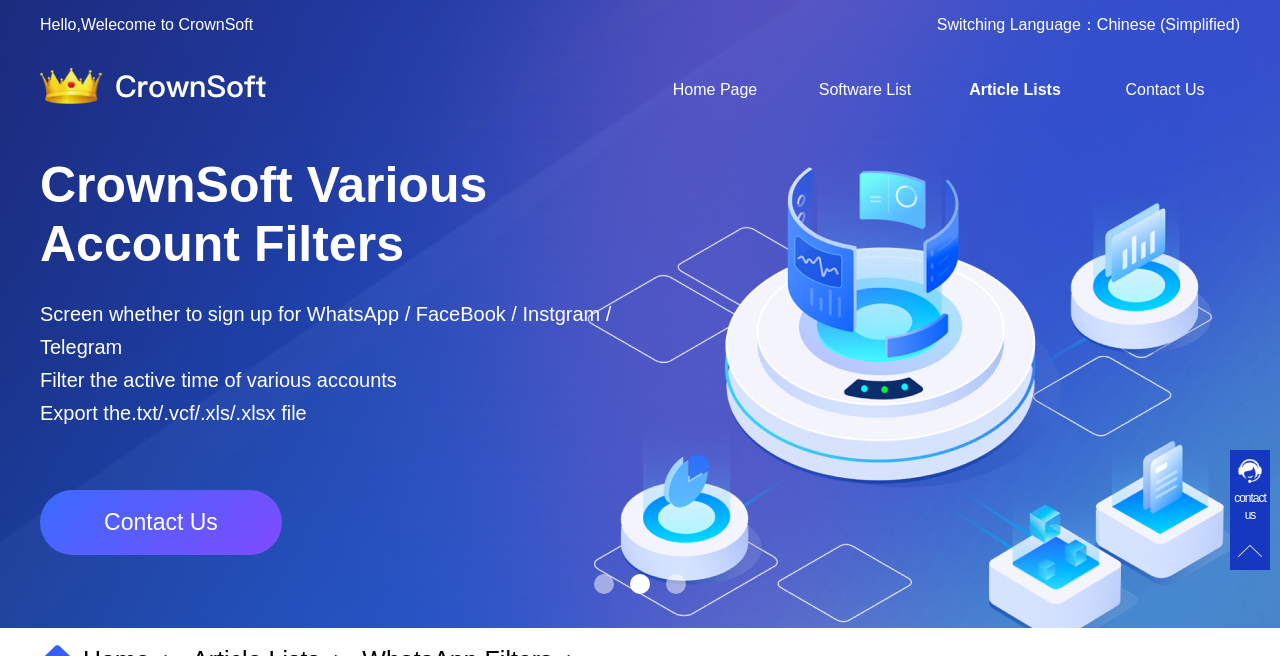What is the purpose of the software?
Answer briefly with a single word or phrase based on the image.

Filtering accounts